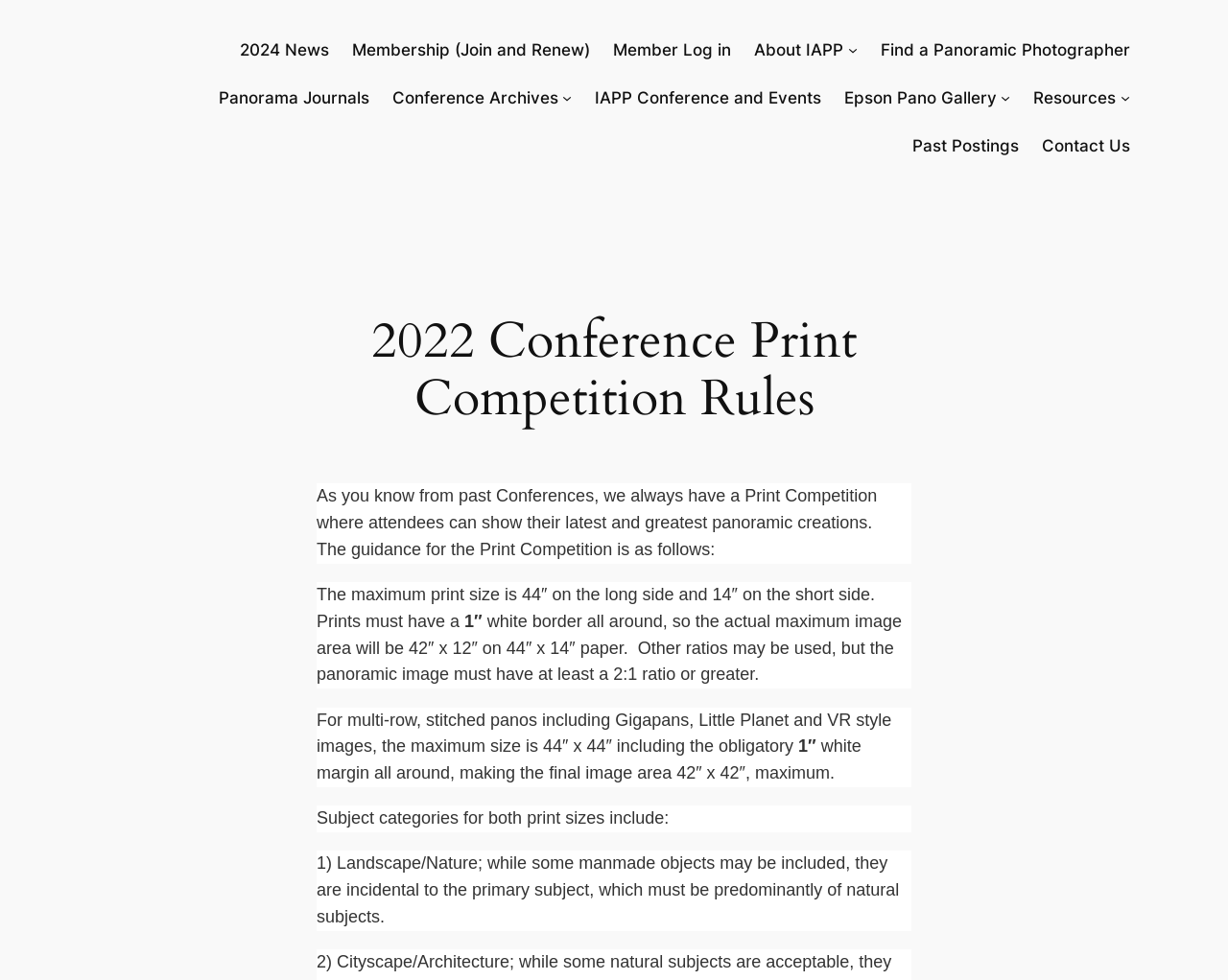Create an elaborate caption that covers all aspects of the webpage.

The webpage is about the 2022 Conference Print Competition Rules. At the top, there are several links to different sections of the website, including "2024 News", "Membership (Join and Renew)", "Member Log in", "About IAPP", "Find a Panoramic Photographer", "Panorama Journals", "Conference Archives", "IAPP Conference and Events", "Epson Pano Gallery", "Resources", "Past Postings", and "Contact Us". 

Below the links, there is a heading that reads "2022 Conference Print Competition Rules". Underneath the heading, there is a paragraph of text that explains the purpose of the Print Competition, where attendees can showcase their panoramic creations.

The guidance for the Print Competition is then outlined in several paragraphs of text. The maximum print size is specified, along with the requirement for a white border around the image. The rules for multi-row, stitched panos, including Gigapans, Little Planet, and VR style images, are also explained. Finally, the subject categories for the competition are listed, including Landscape/Nature, among others.